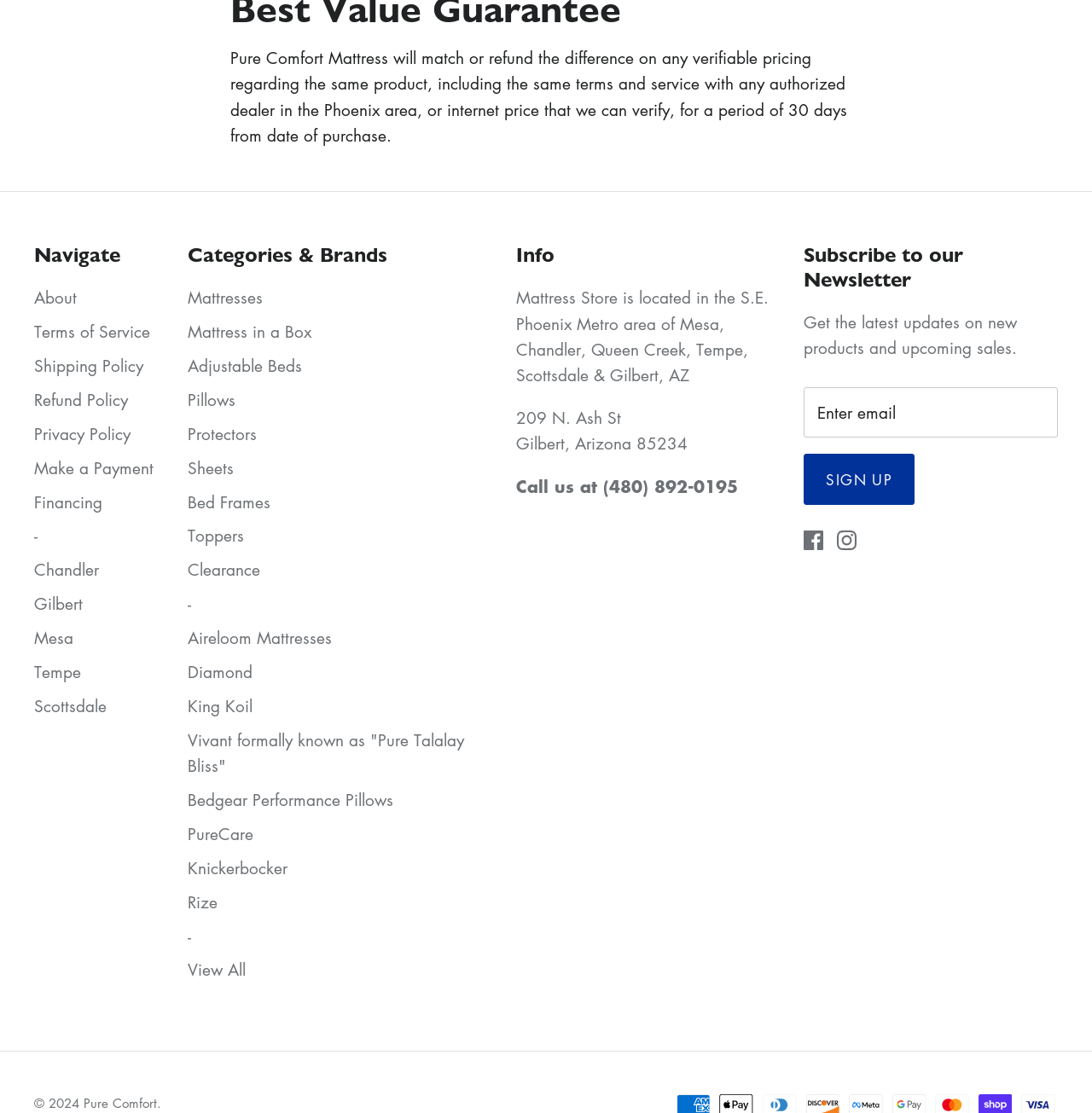Identify the bounding box coordinates for the UI element described as follows: Make a Payment. Use the format (top-left x, top-left y, bottom-right x, bottom-right y) and ensure all values are floating point numbers between 0 and 1.

[0.031, 0.41, 0.141, 0.43]